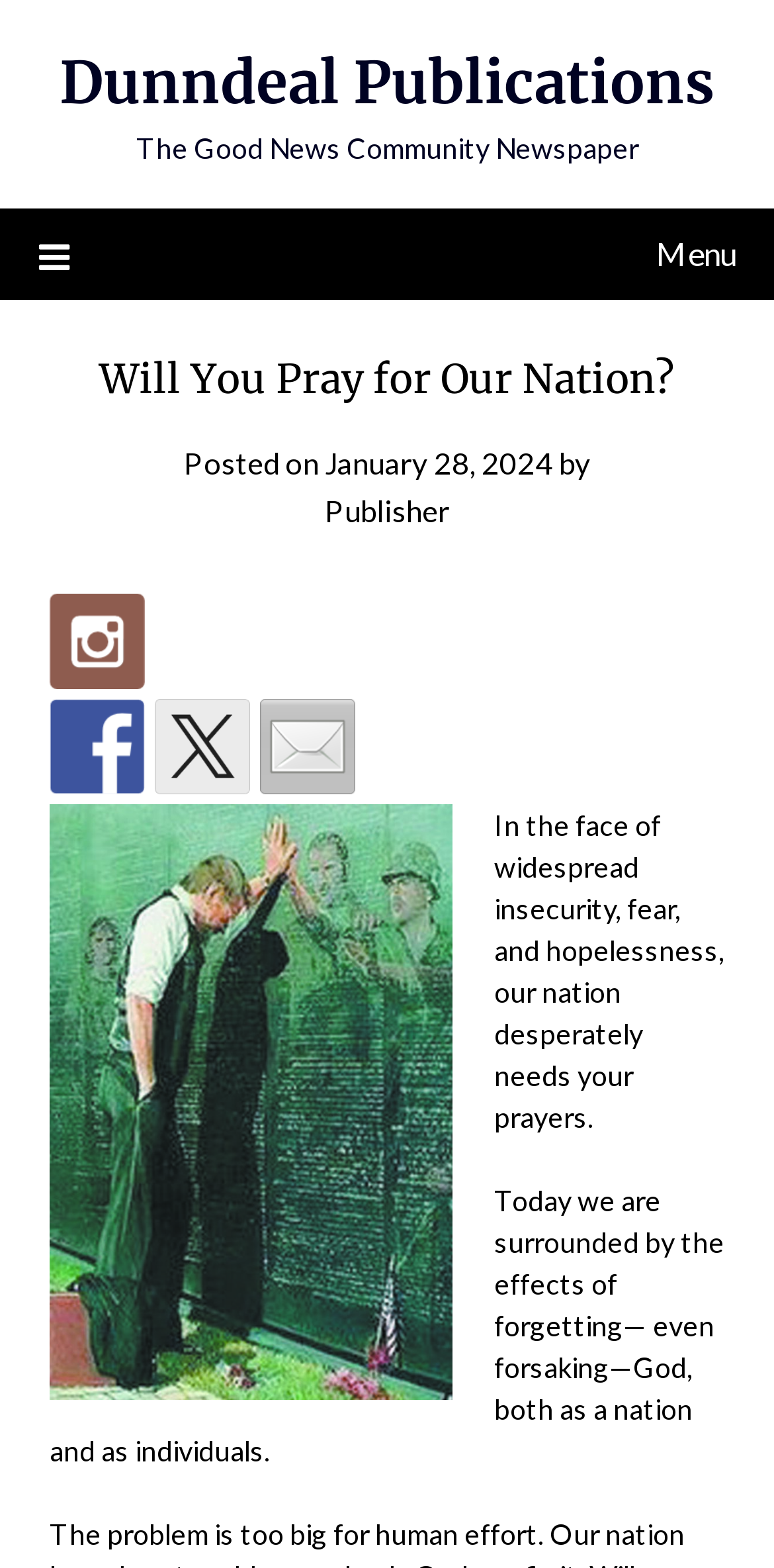Could you indicate the bounding box coordinates of the region to click in order to complete this instruction: "Click on the Dunndeal Publications link".

[0.077, 0.029, 0.923, 0.076]